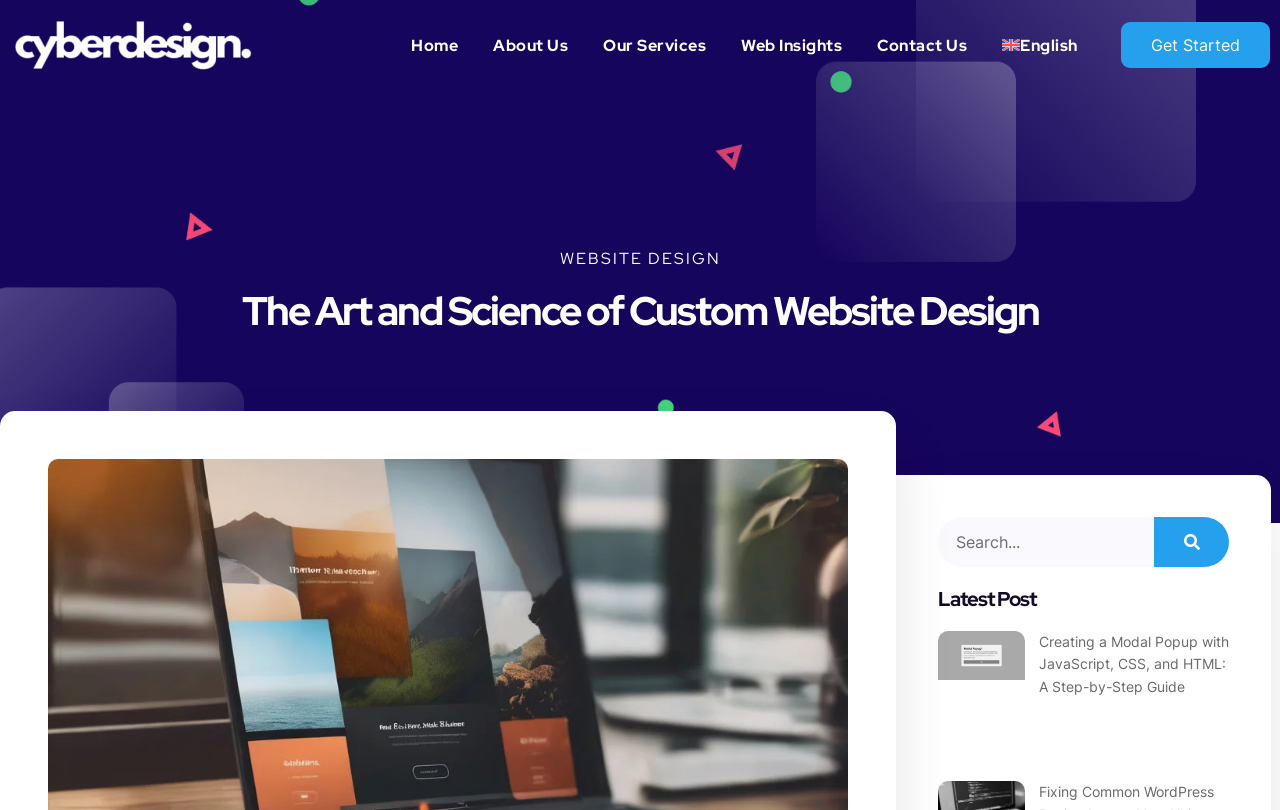How many navigation links are there?
Please craft a detailed and exhaustive response to the question.

I counted the number of links in the top navigation bar, which are 'Home', 'About Us', 'Our Services', 'Web Insights', 'Contact Us', and 'English'.